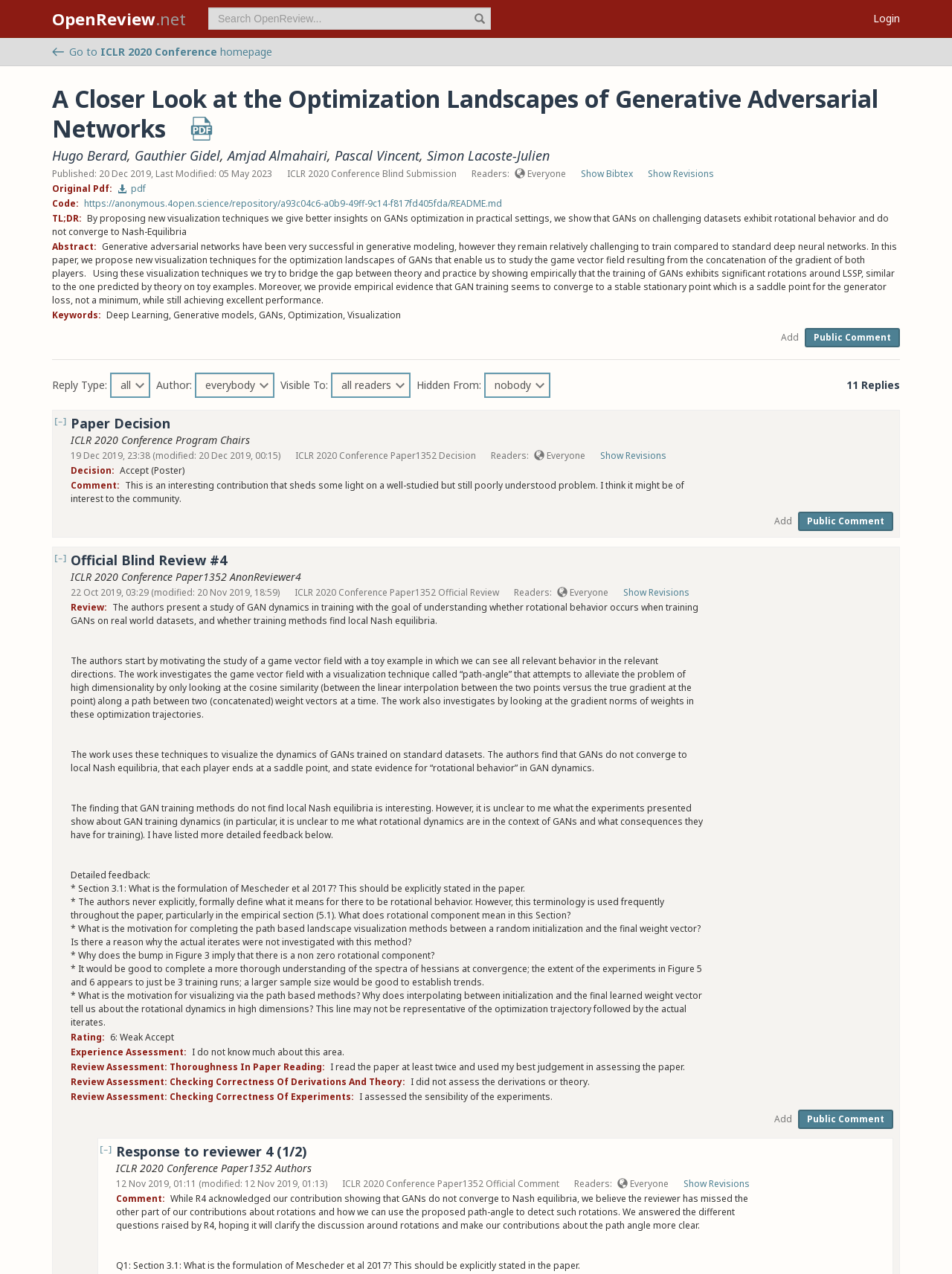Find the bounding box coordinates corresponding to the UI element with the description: "Show Revisions". The coordinates should be formatted as [left, top, right, bottom], with values as floats between 0 and 1.

[0.718, 0.924, 0.803, 0.934]